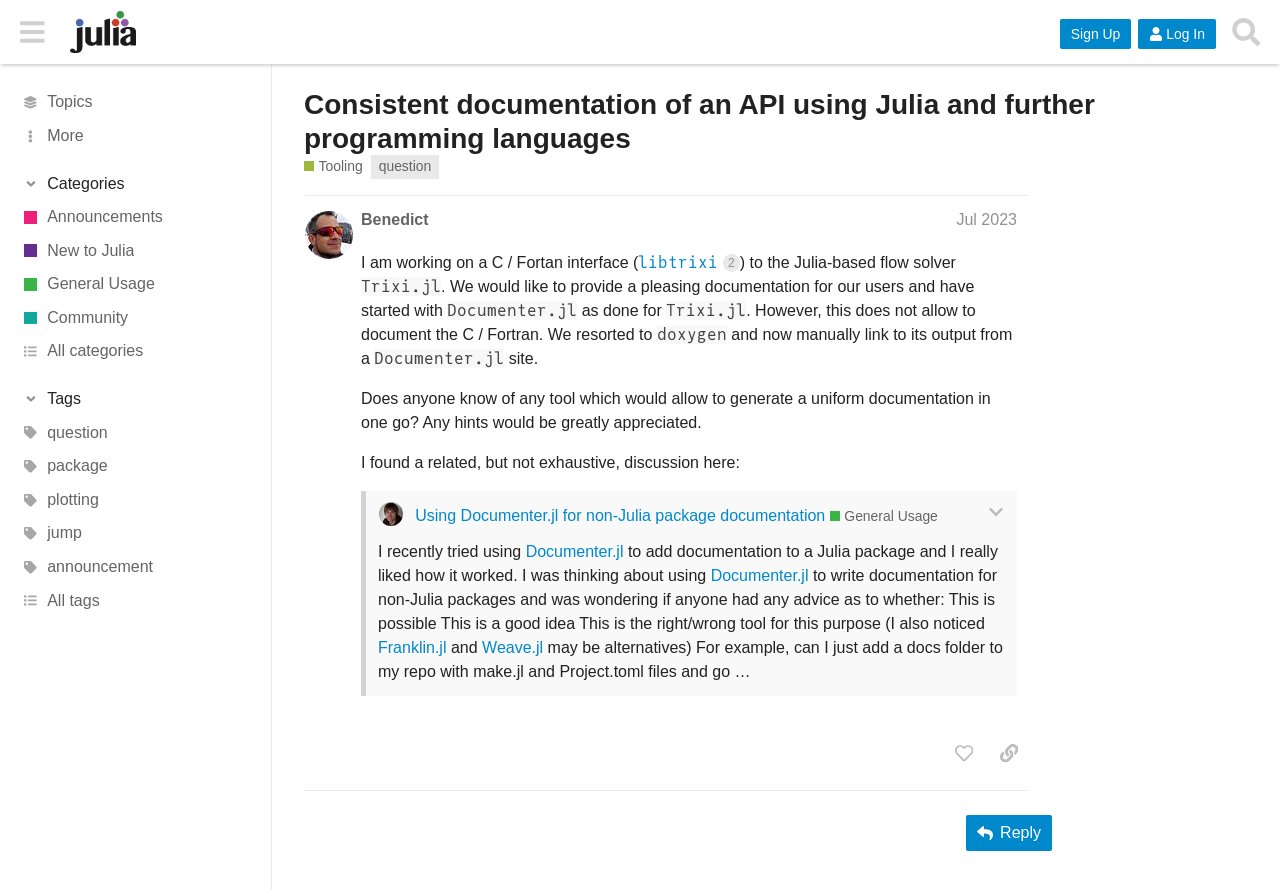What is the name of the Julia-based flow solver?
Use the image to answer the question with a single word or phrase.

Trixi.jl